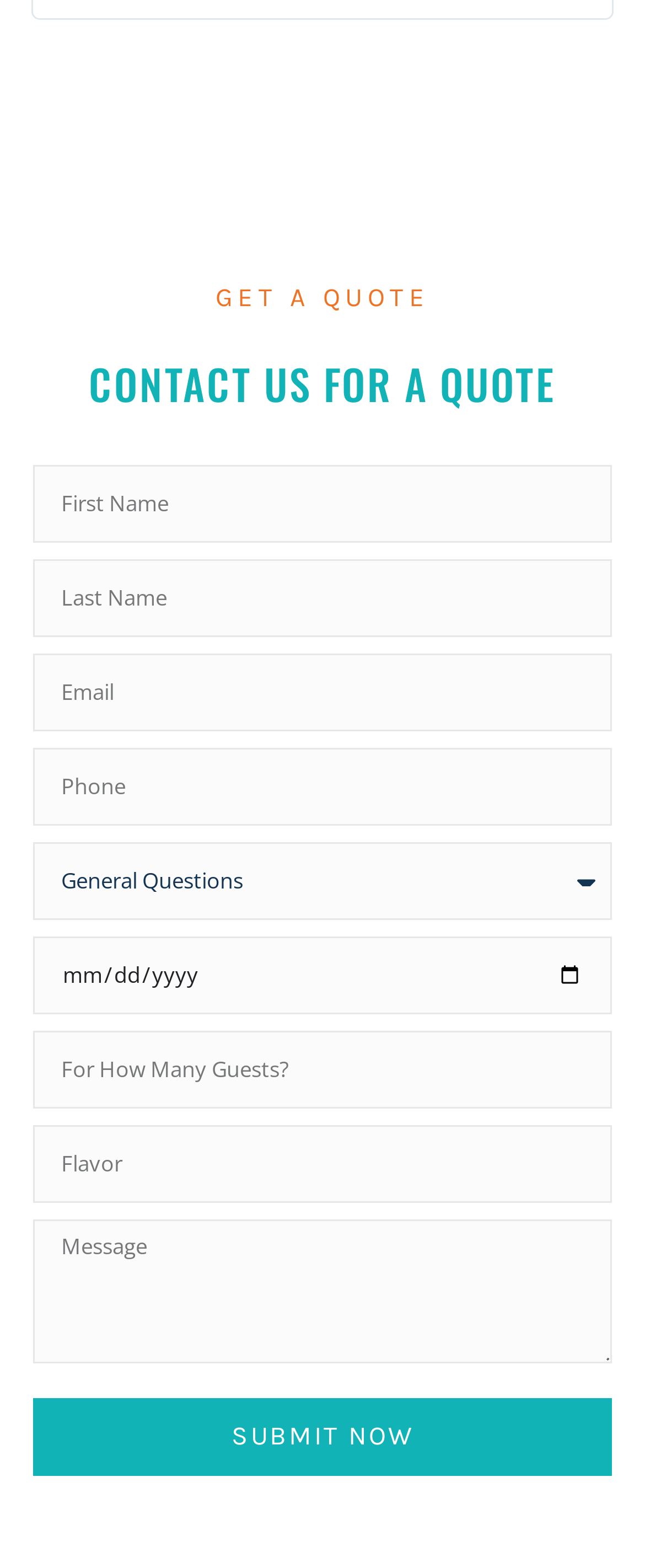Please examine the image and provide a detailed answer to the question: What is the purpose of this webpage?

The webpage has a heading 'GET A QUOTE' and 'CONTACT US FOR A QUOTE', and it contains a form with various input fields, suggesting that the purpose of this webpage is to get a quote for a specific occasion or event.